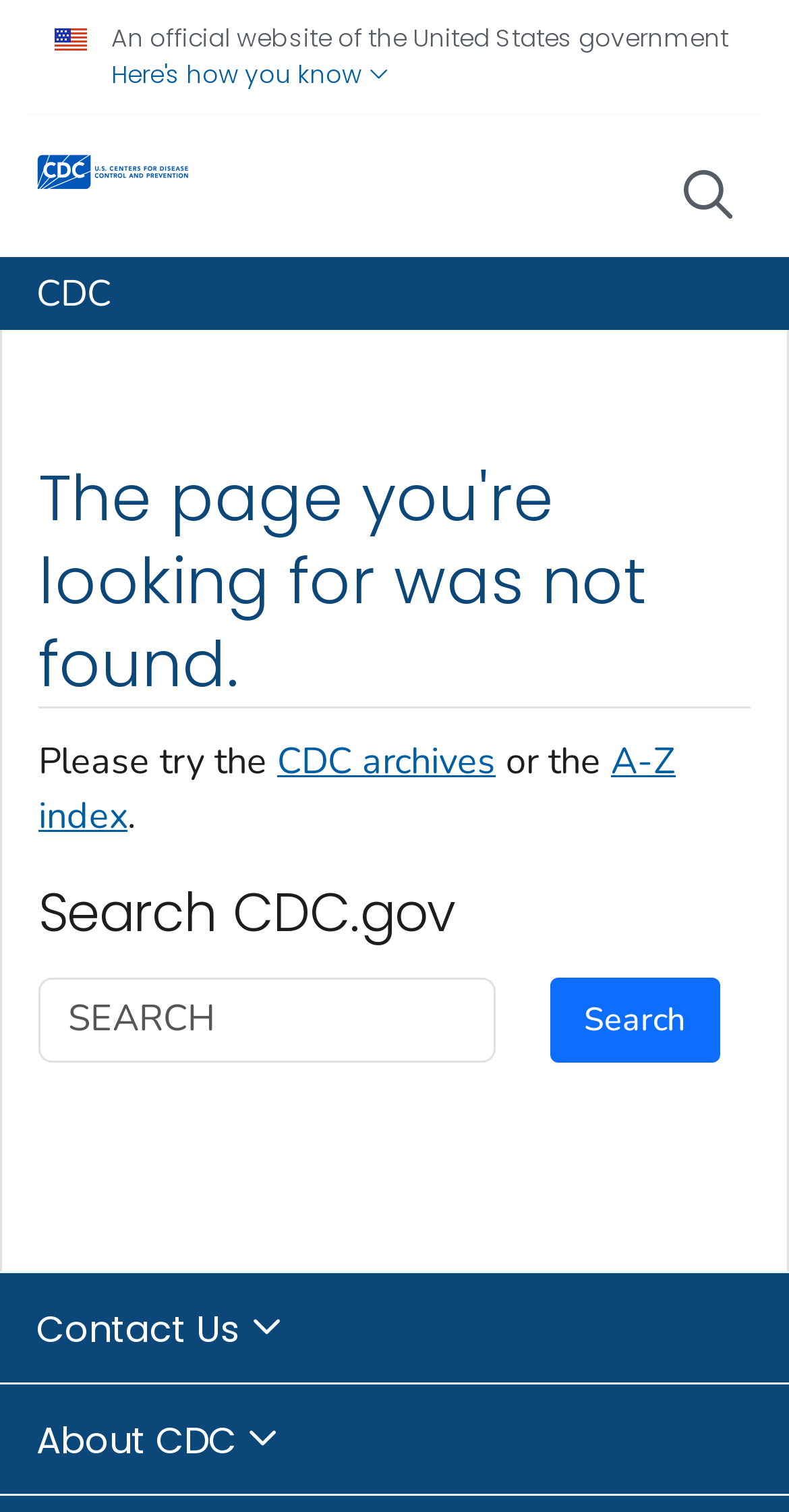Look at the image and give a detailed response to the following question: What is the purpose of the search bar?

The search bar is located in the main content area, and it has a label 'Search CDC.gov' above it. This suggests that the purpose of the search bar is to search for content on the CDC.gov website.